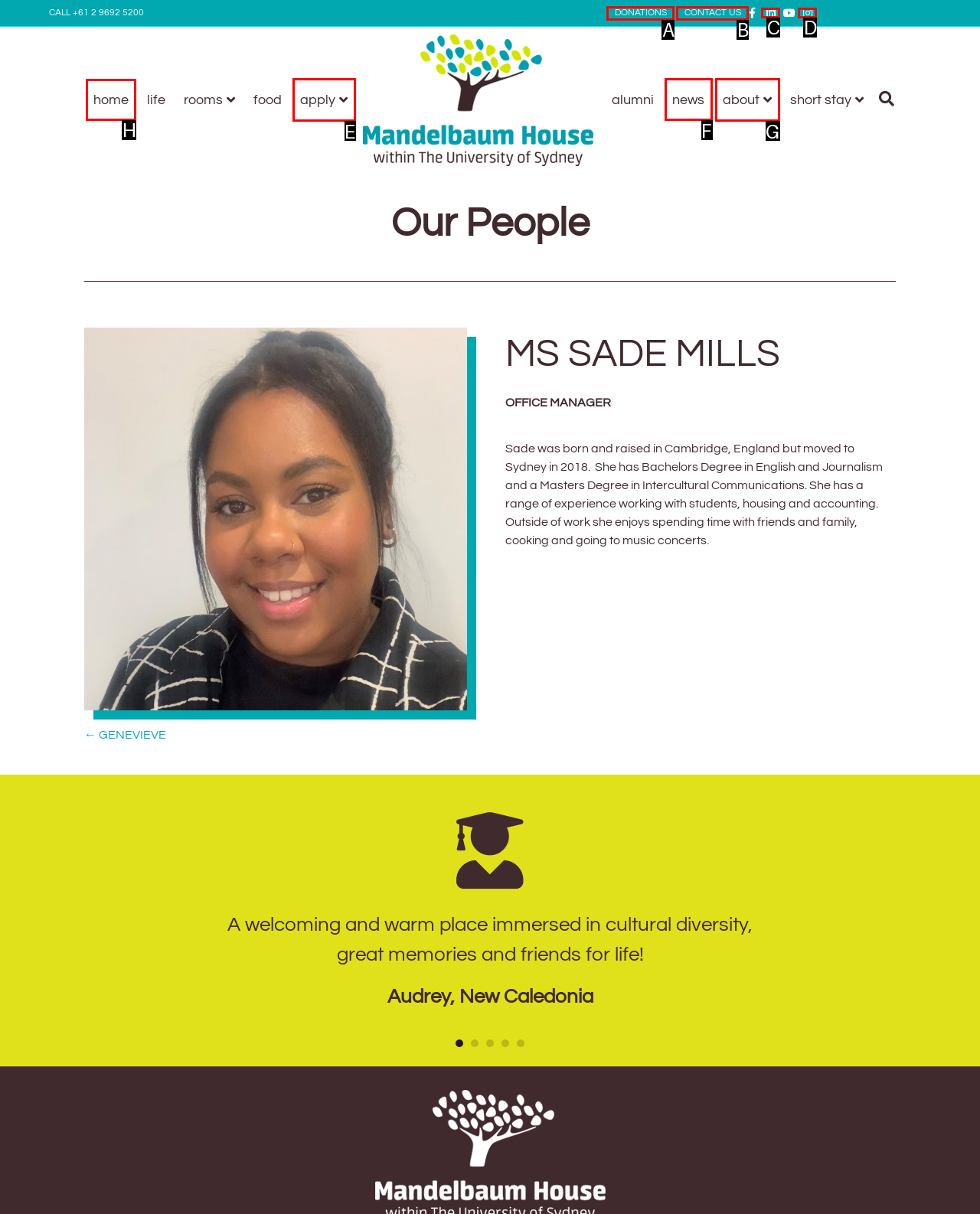For the task: Go to the home page, tell me the letter of the option you should click. Answer with the letter alone.

H